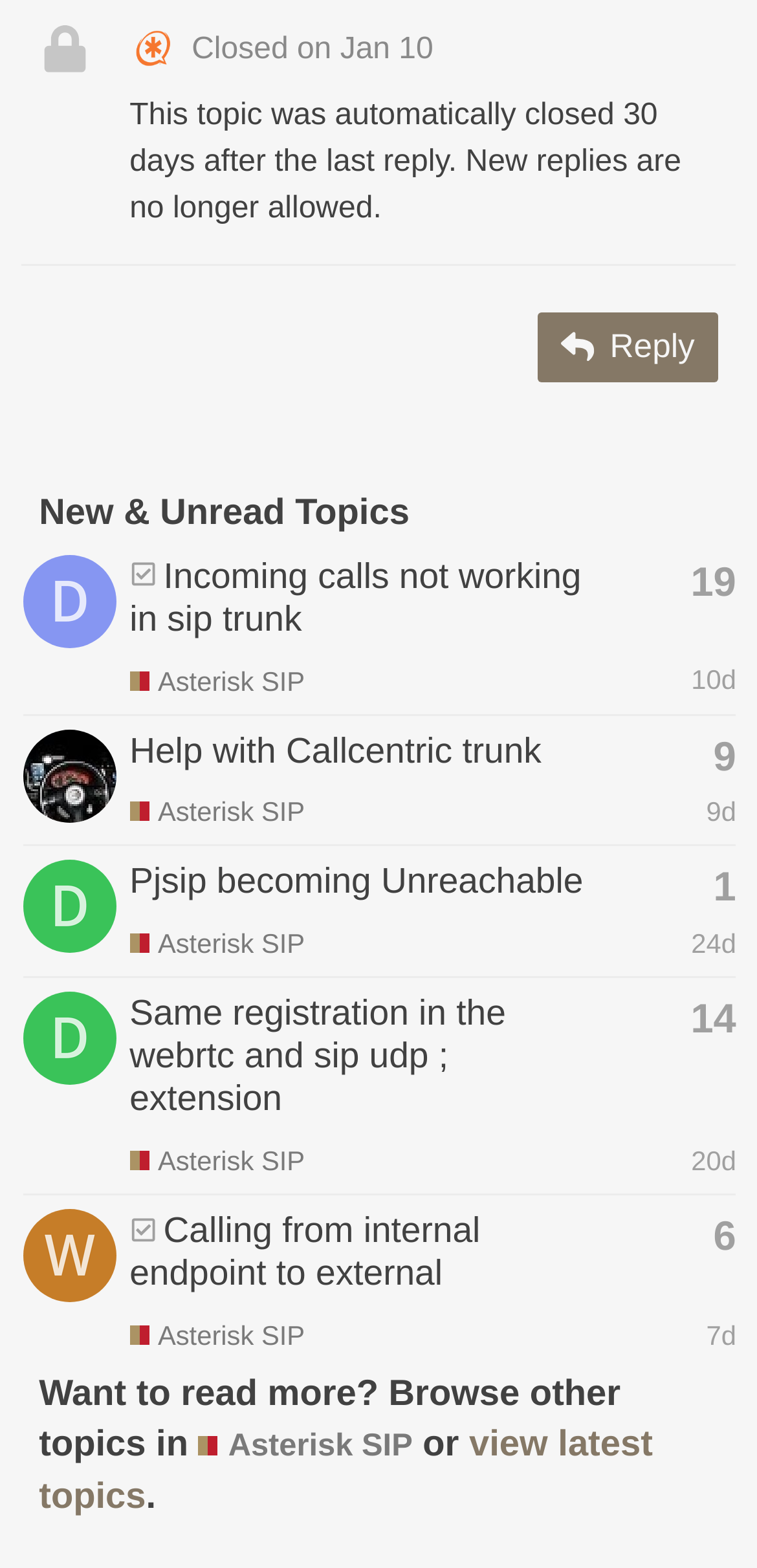Extract the bounding box coordinates for the UI element described by the text: "aria-label="dhanunjaya's profile, latest poster"". The coordinates should be in the form of [left, top, right, bottom] with values between 0 and 1.

[0.03, 0.372, 0.153, 0.393]